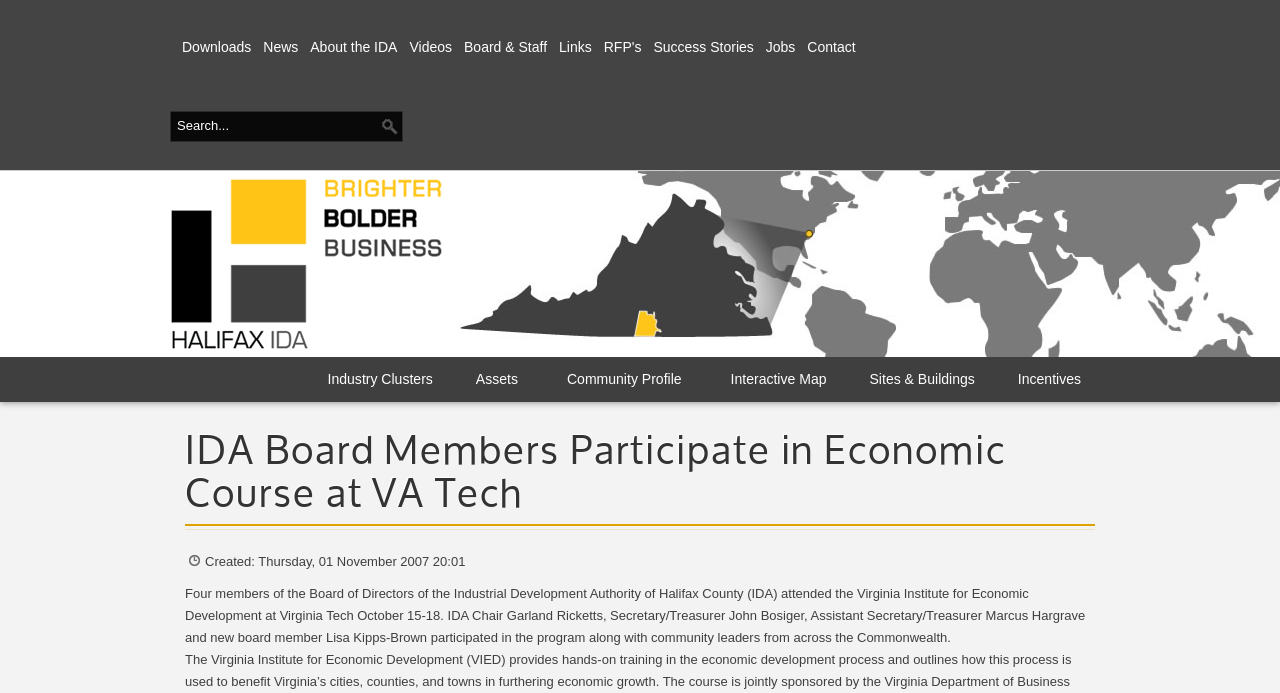What is the purpose of the organization?
Please give a detailed and thorough answer to the question, covering all relevant points.

I inferred the answer by understanding the context of the webpage. The links 'Industry Clusters', 'Assets', 'Community Profile', 'Interactive Map', 'Sites & Buildings', and 'Incentives' suggest that the organization is involved in economic development. Additionally, the text 'IDA Board Members Participate in Economic Course at VA Tech' and 'Virginia Institute for Economic Development at Virginia Tech' support this conclusion.